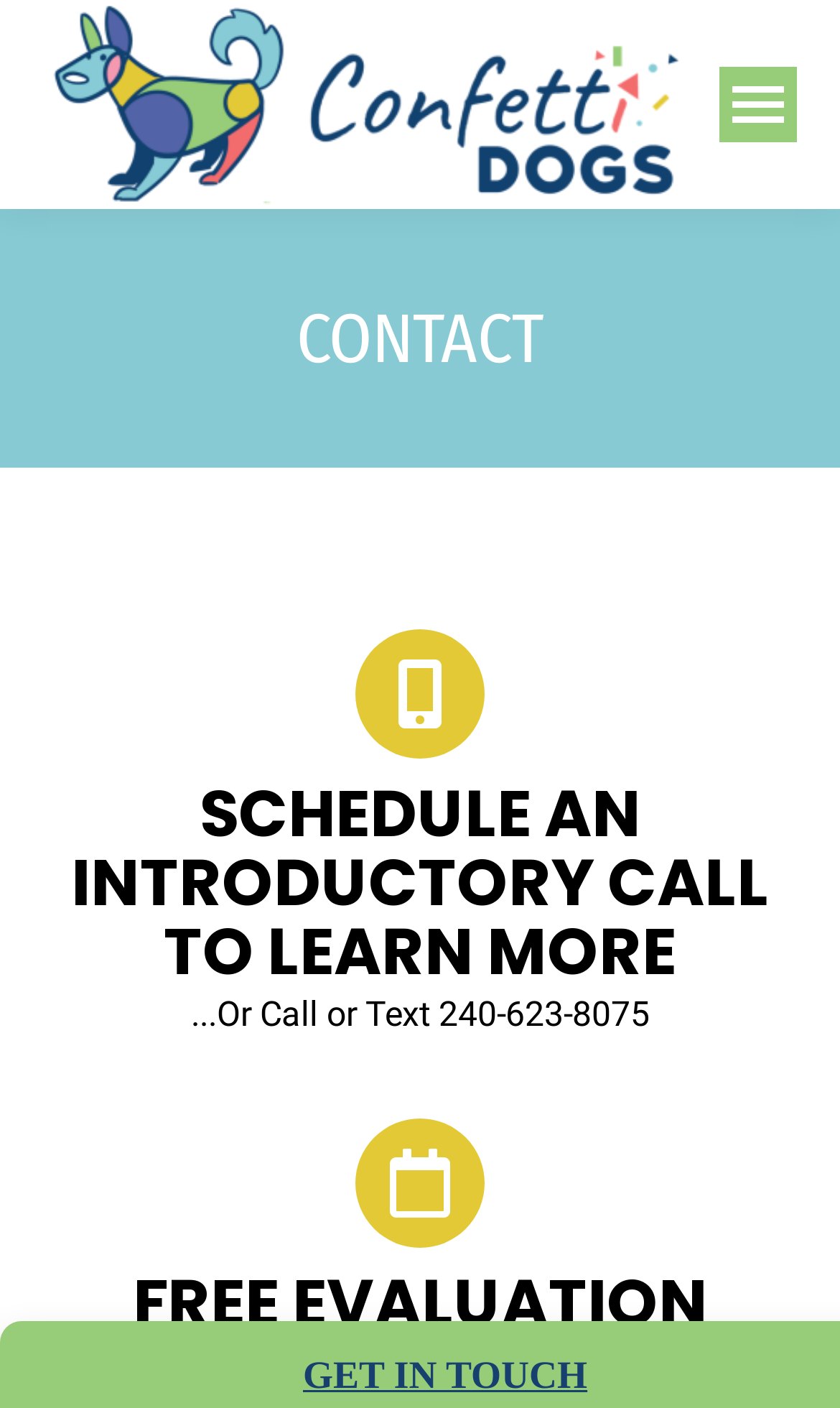Describe every aspect of the webpage comprehensively.

The webpage is about Confetti Dogs, a dog training service in Frederick, Maryland. At the top right corner, there is a mobile menu icon. Below it, there is a prominent link and image combination that reads "In-Home Dog Training in Frederick - Confetti Dogs", which takes up a significant portion of the top section of the page.

In the middle section, there is a heading that says "CONTACT" and is centered on the page. Below the "CONTACT" heading, there is a link with an icon, followed by a heading that says "SCHEDULE AN INTRODUCTORY CALL TO LEARN MORE". Next to this heading, there is a static text that says "...Or Call or Text 240-623-8075". Further down, there is another link with an icon, and a heading that says "FREE EVALUATION". Below this heading, there is a static text that says "Book a FREE In-Home Evaluation".

At the bottom of the page, there is a link that says "GET IN TOUCH" and is centered. To the right of this link, there is a small image. Overall, the page has a total of 3 images, 7 links, and 4 headings. The layout is organized, with clear headings and concise text, making it easy to navigate and find the desired information.